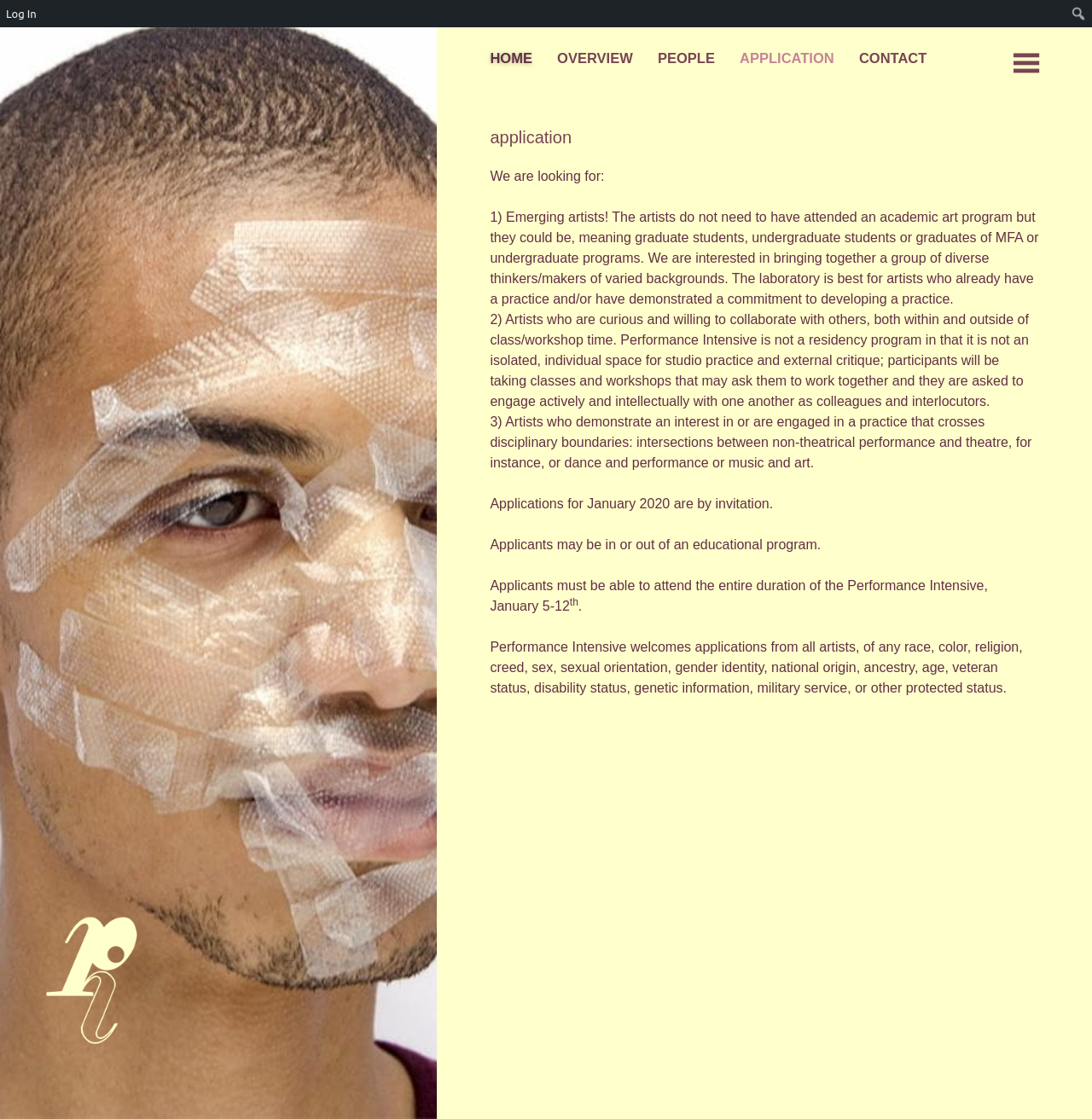Generate a comprehensive description of the webpage.

The webpage is about an application for a Performance Intensive program. At the top, there is a navigation menu with links to "HOME", "OVERVIEW", "PEOPLE", "APPLICATION", and "CONTACT", followed by an icon represented by "\uf419". 

Below the navigation menu, there is a main article section that takes up most of the page. The article is headed by a title "application" and is divided into several paragraphs. The first paragraph explains that the program is looking for emerging artists from diverse backgrounds. The second paragraph describes the ideal candidate as someone who is curious and willing to collaborate with others. The third paragraph specifies that the program is interested in artists who work across disciplinary boundaries.

The following paragraphs provide more information about the application process, including the deadline, eligibility, and requirements. There is also a statement about the program's welcoming policy towards artists from all backgrounds.

At the top-left corner, there is a "Log In" link, and at the top-right corner, there is a search box labeled "Search". Additionally, there is a "Skip to content" link at the top, allowing users to bypass the navigation menu and go directly to the main content.